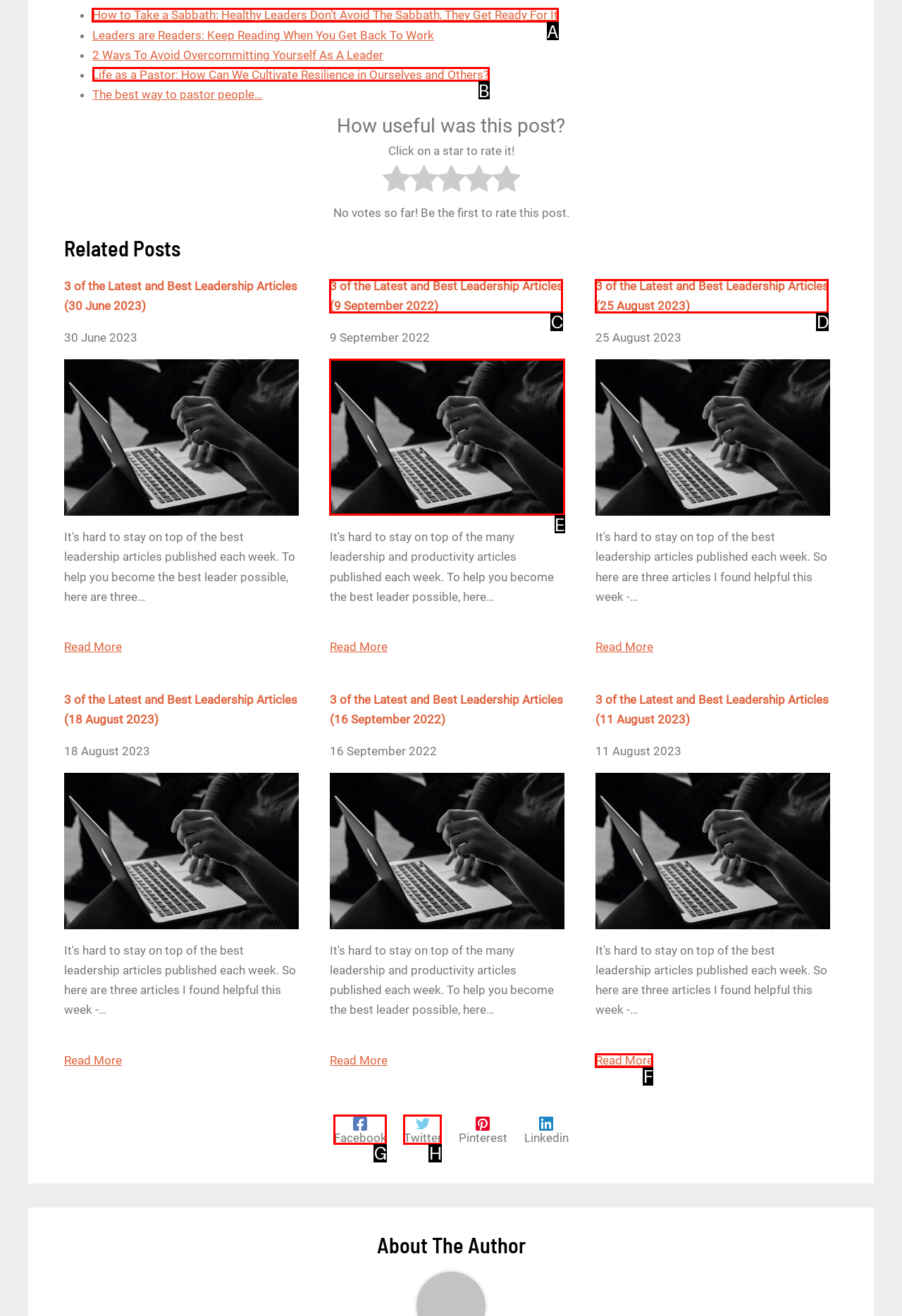From the given options, choose the one to complete the task: Click on 'How to Take a Sabbath: Healthy Leaders Don’t Avoid The Sabbath, They Get Ready For It'
Indicate the letter of the correct option.

A